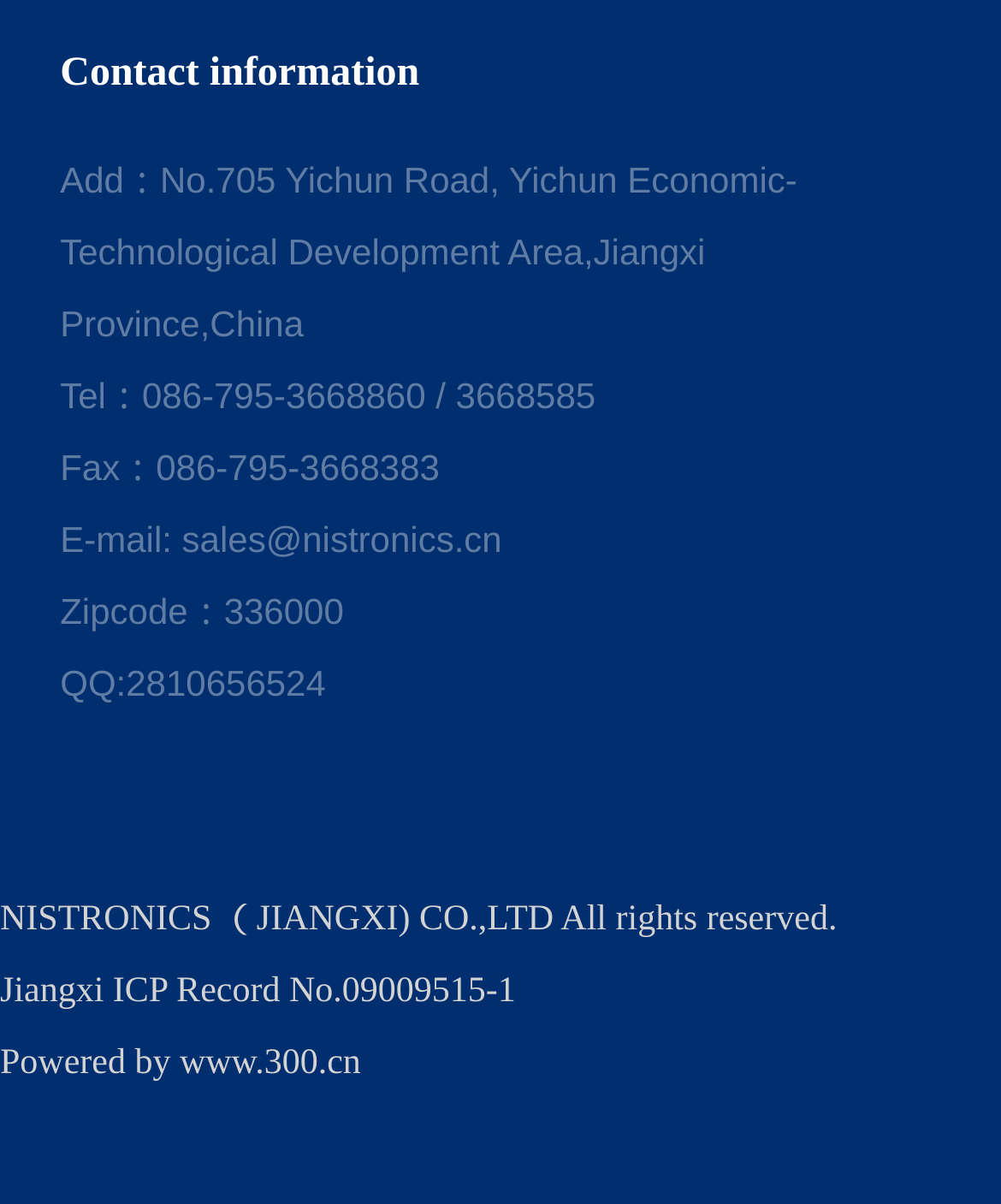Respond with a single word or short phrase to the following question: 
What is the company's address?

No.705 Yichun Road, Yichun Economic-Technological Development Area,Jiangxi Province,China